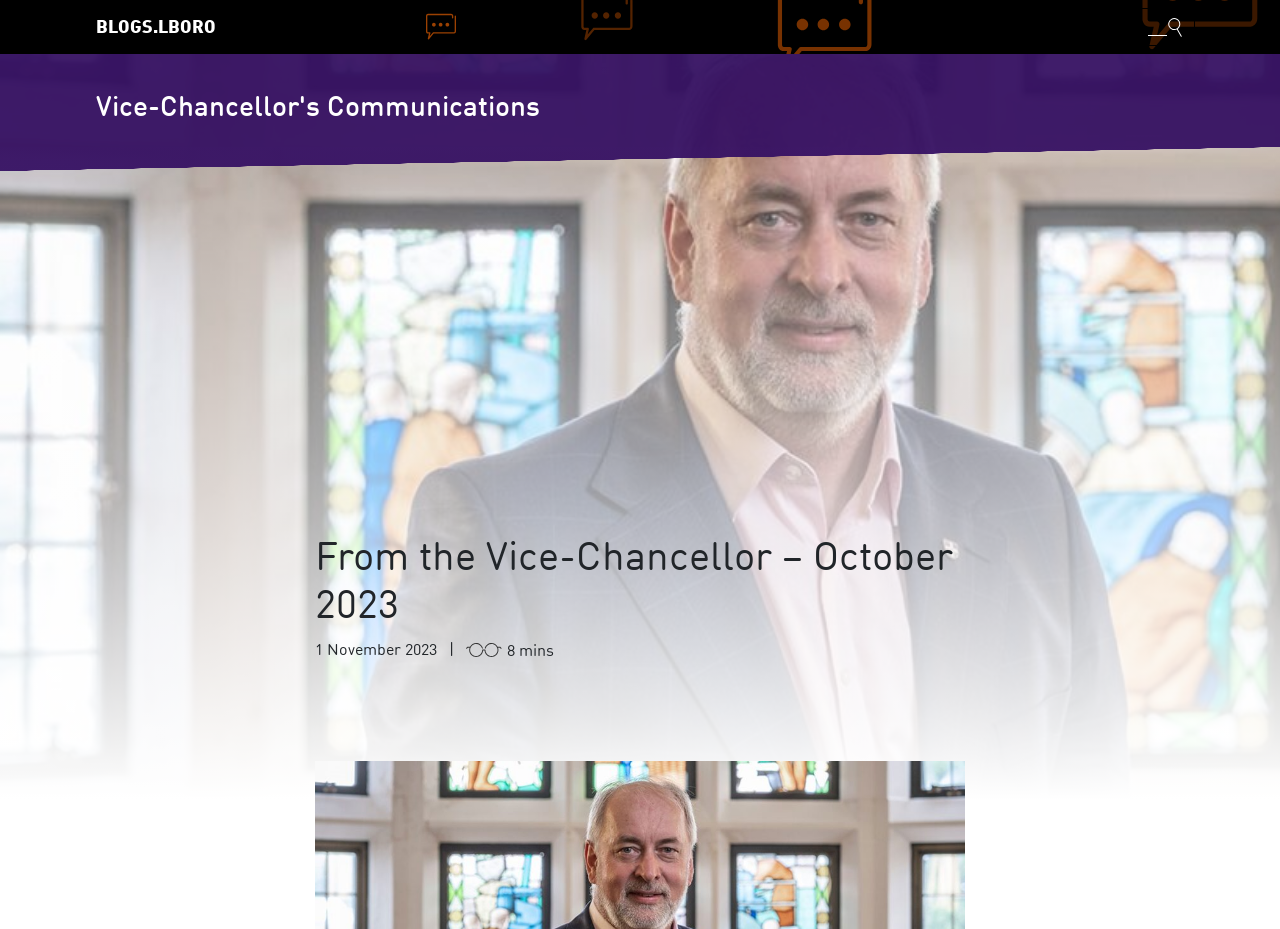What is the date of the latest post?
Using the visual information, answer the question in a single word or phrase.

1 November 2023